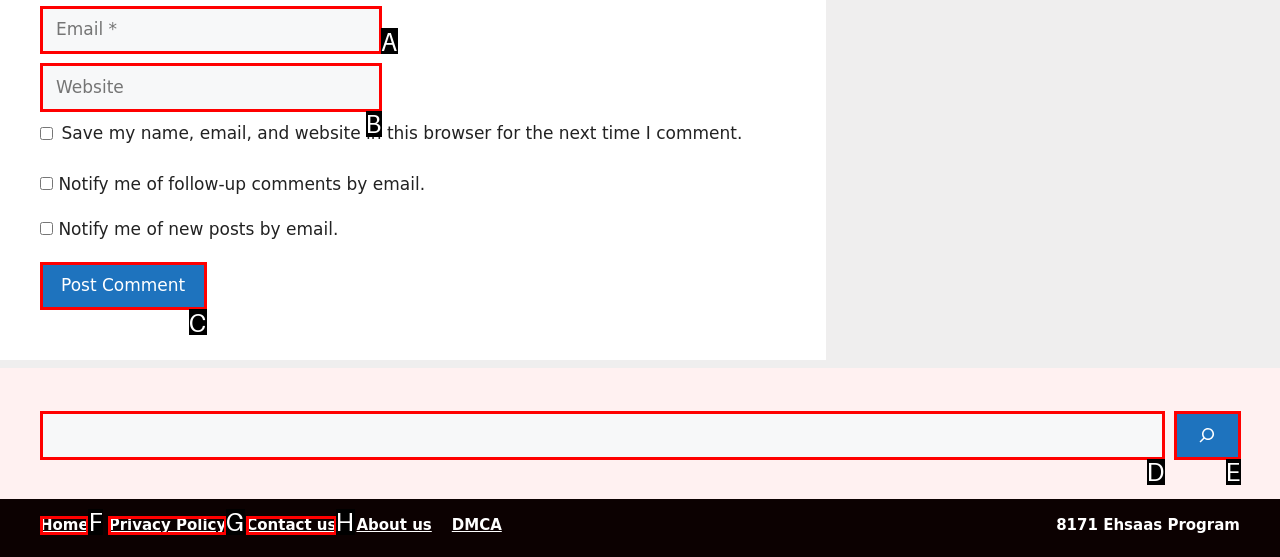Select the HTML element that corresponds to the description: name="s". Reply with the letter of the correct option.

D